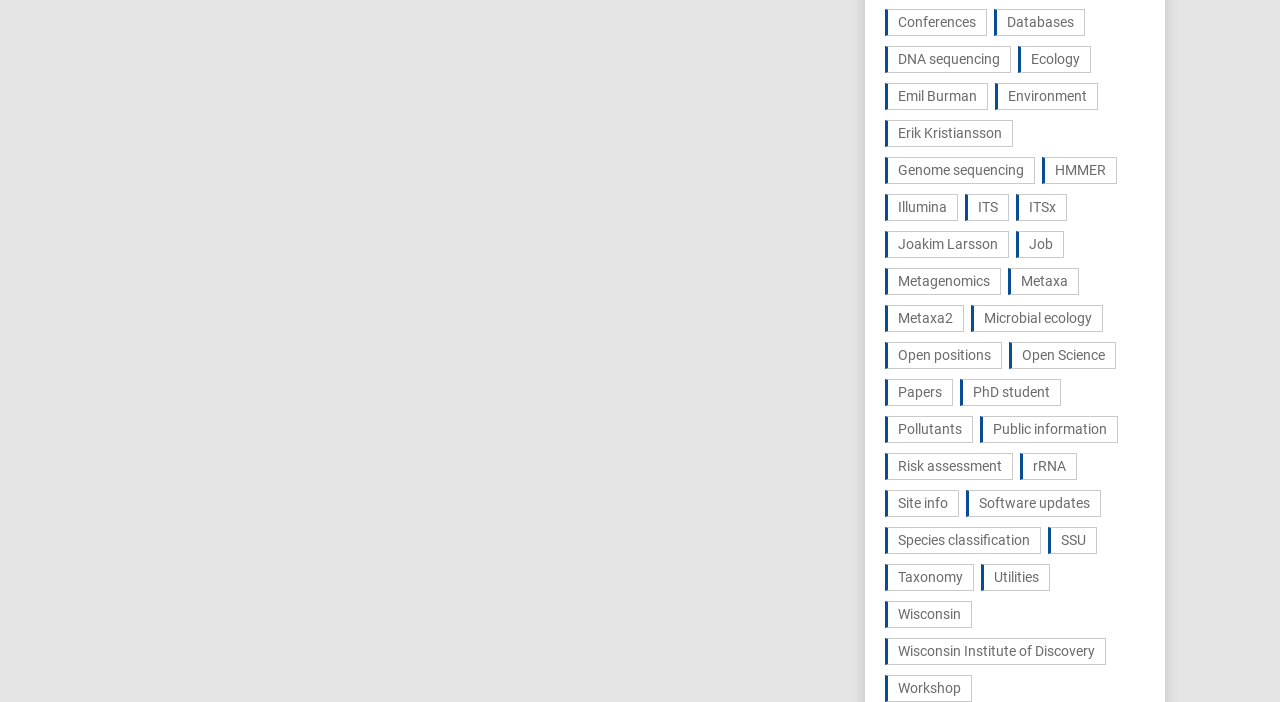Provide the bounding box coordinates for the area that should be clicked to complete the instruction: "Check Open positions".

[0.691, 0.487, 0.783, 0.526]